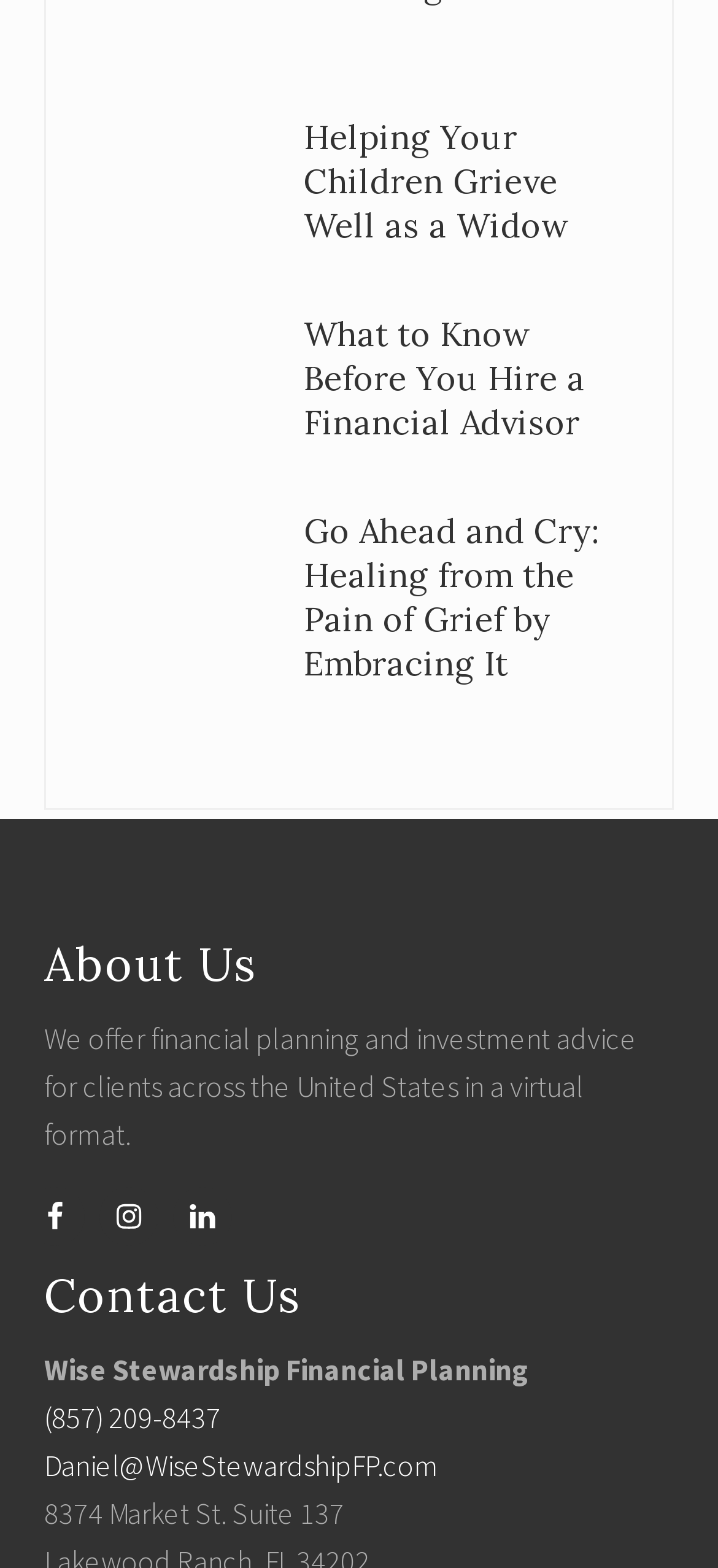Given the description Daniel@WiseStewardshipFP.com, predict the bounding box coordinates of the UI element. Ensure the coordinates are in the format (top-left x, top-left y, bottom-right x, bottom-right y) and all values are between 0 and 1.

[0.062, 0.923, 0.61, 0.946]